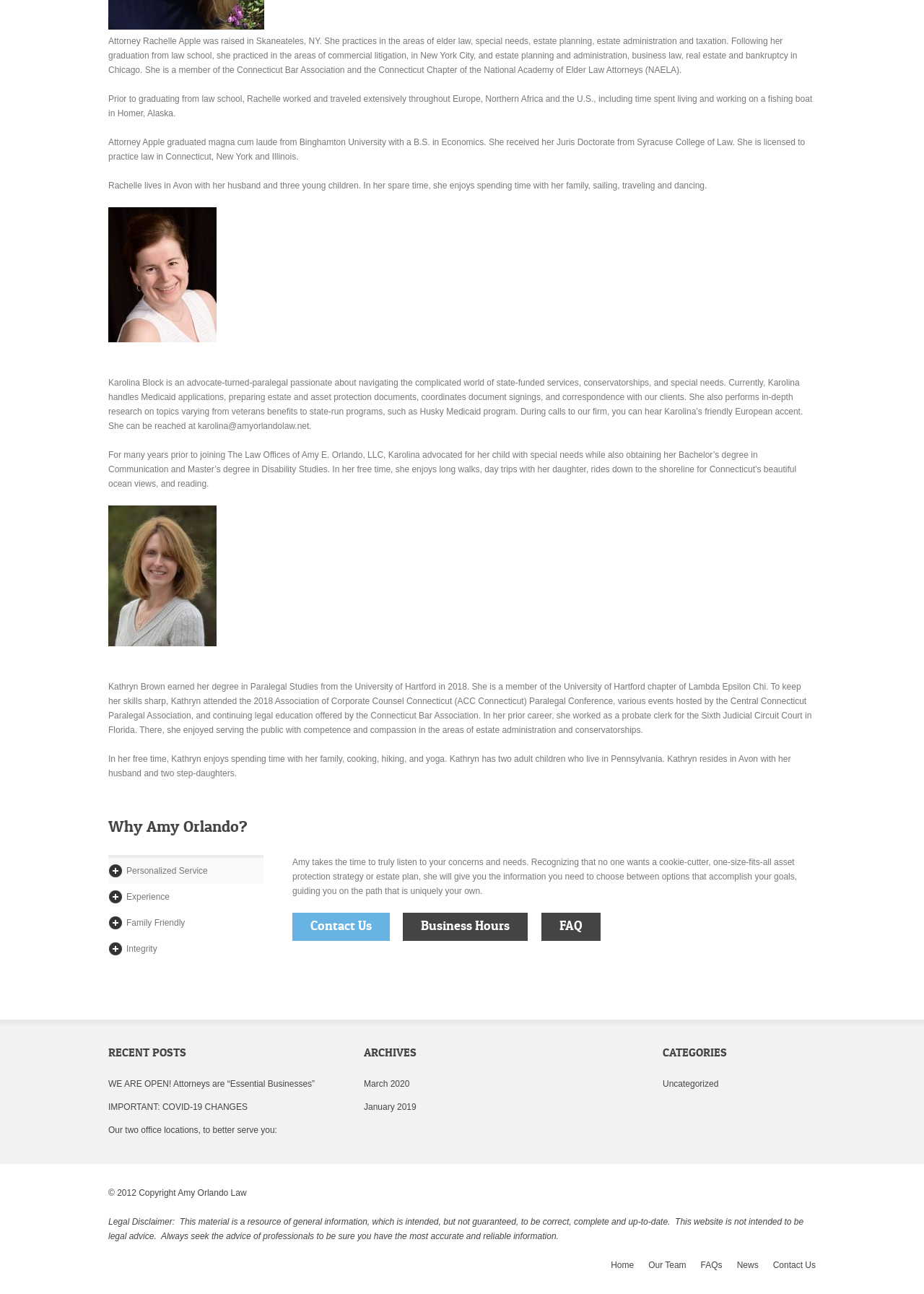Please find the bounding box coordinates of the clickable region needed to complete the following instruction: "Visit the home page". The bounding box coordinates must consist of four float numbers between 0 and 1, i.e., [left, top, right, bottom].

[0.661, 0.974, 0.686, 0.982]